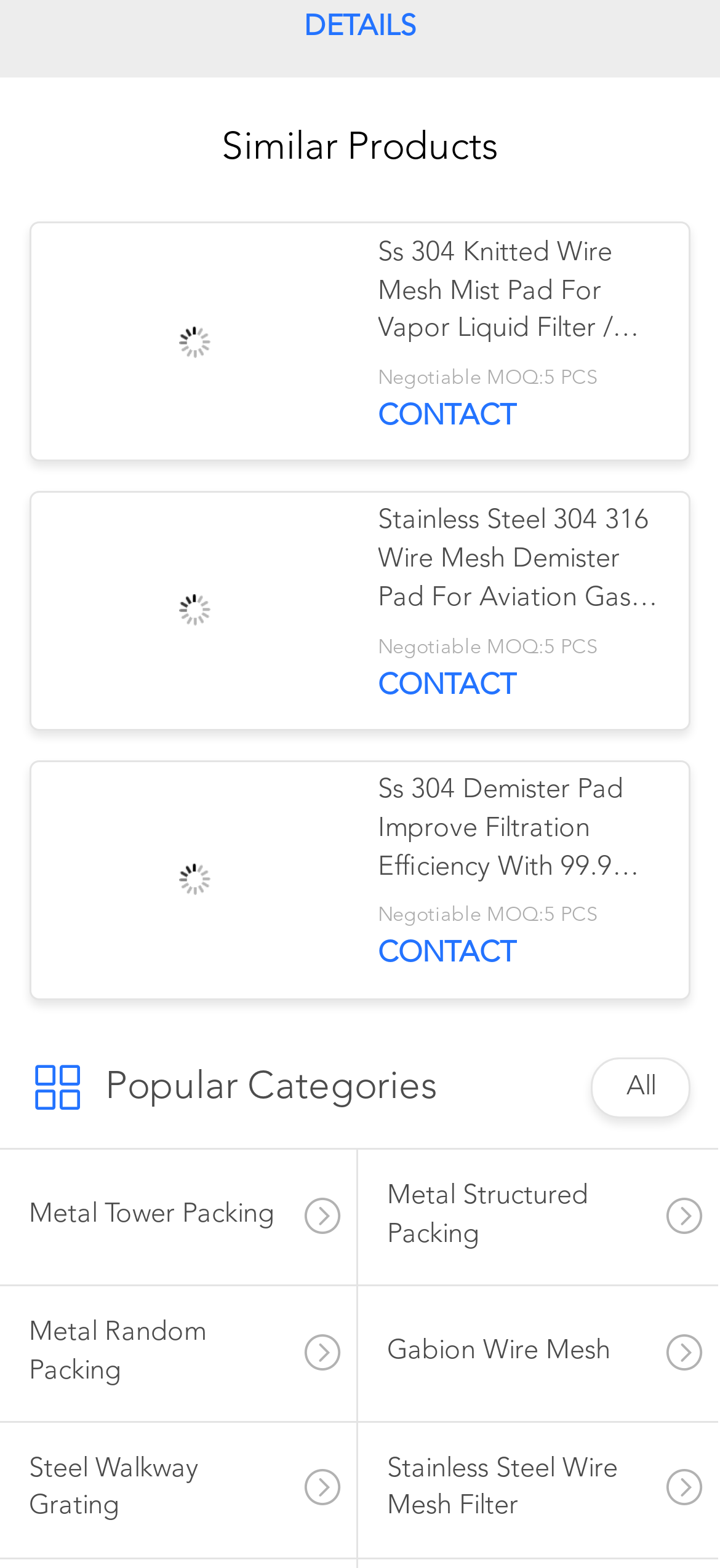Determine the bounding box coordinates of the UI element described below. Use the format (top-left x, top-left y, bottom-right x, bottom-right y) with floating point numbers between 0 and 1: Contact

[0.525, 0.256, 0.717, 0.278]